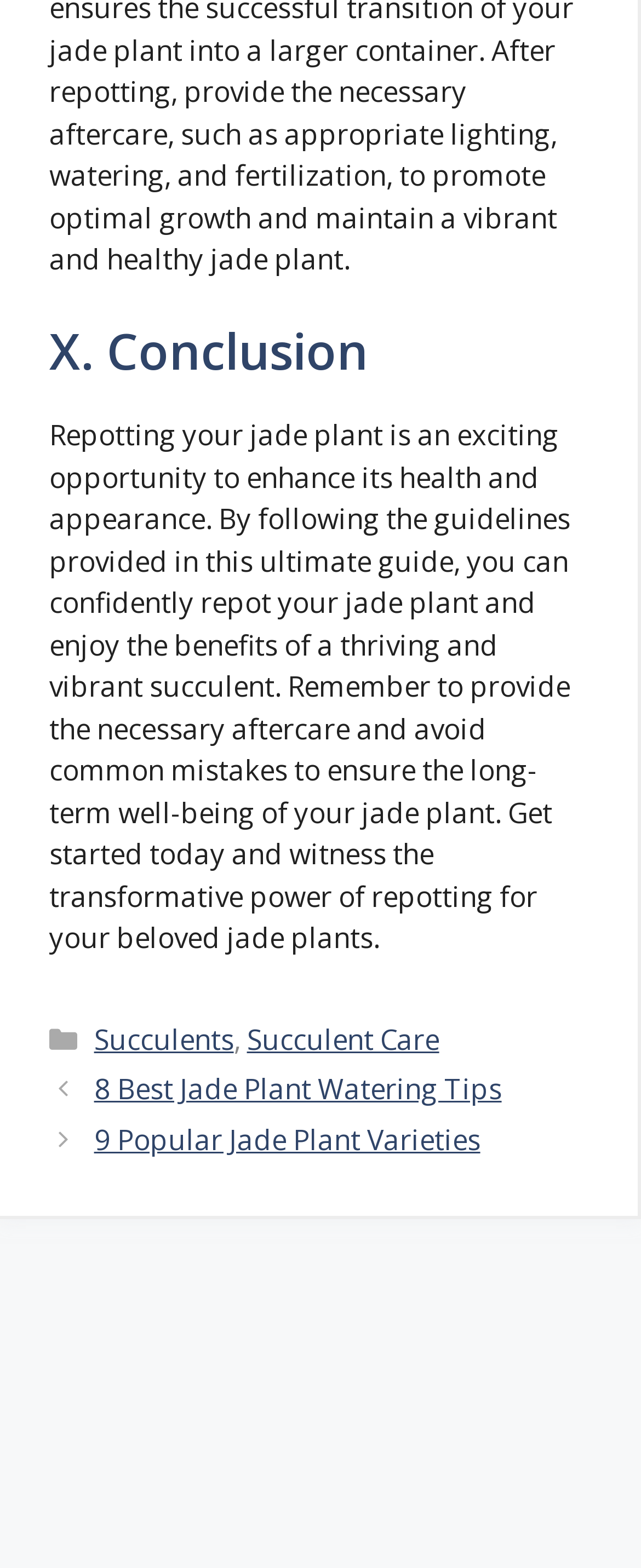What should be provided to a jade plant after repotting? Using the information from the screenshot, answer with a single word or phrase.

Aftercare